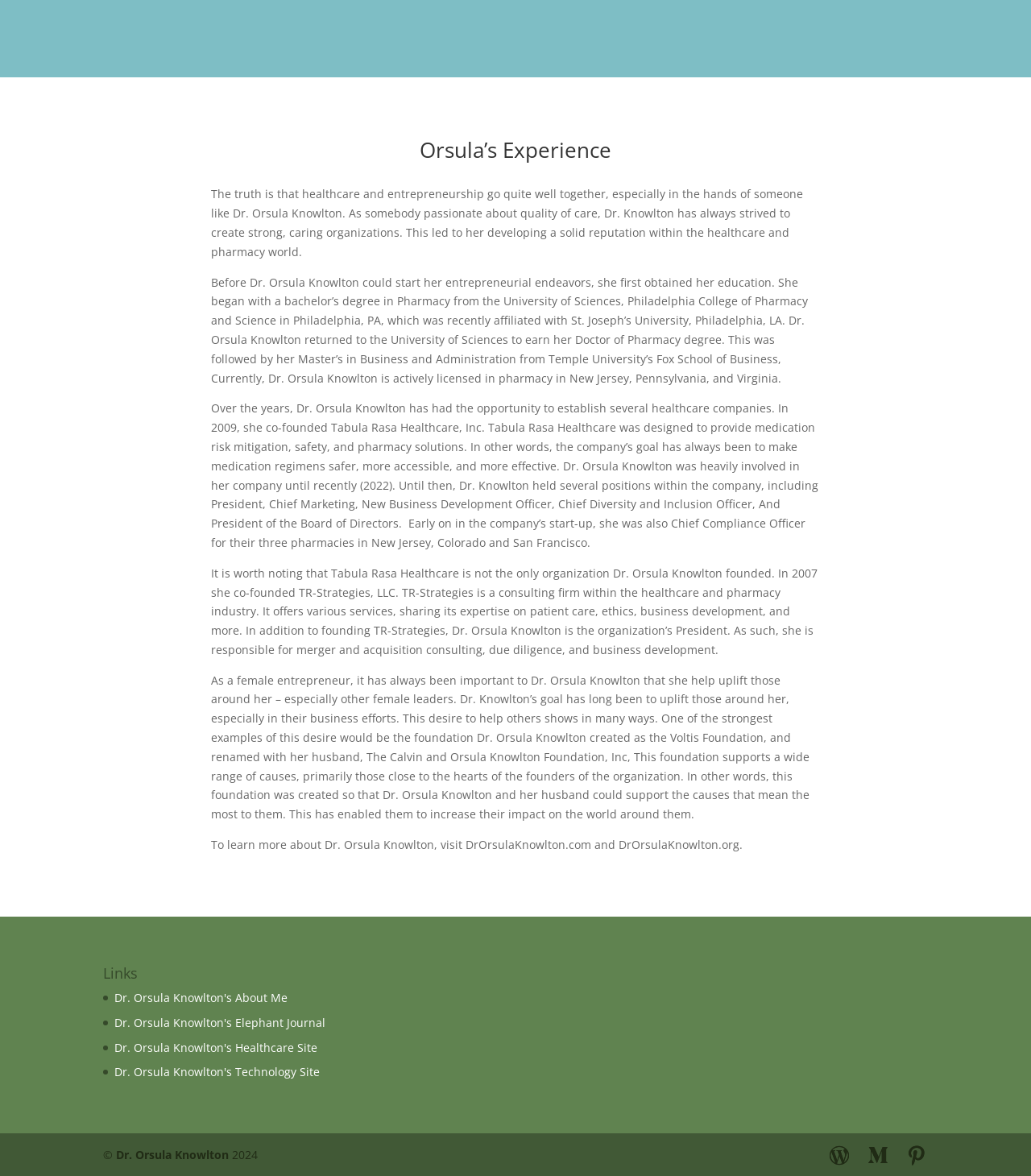Please provide a one-word or phrase answer to the question: 
What is Dr. Orsula Knowlton's profession?

Pharmacist